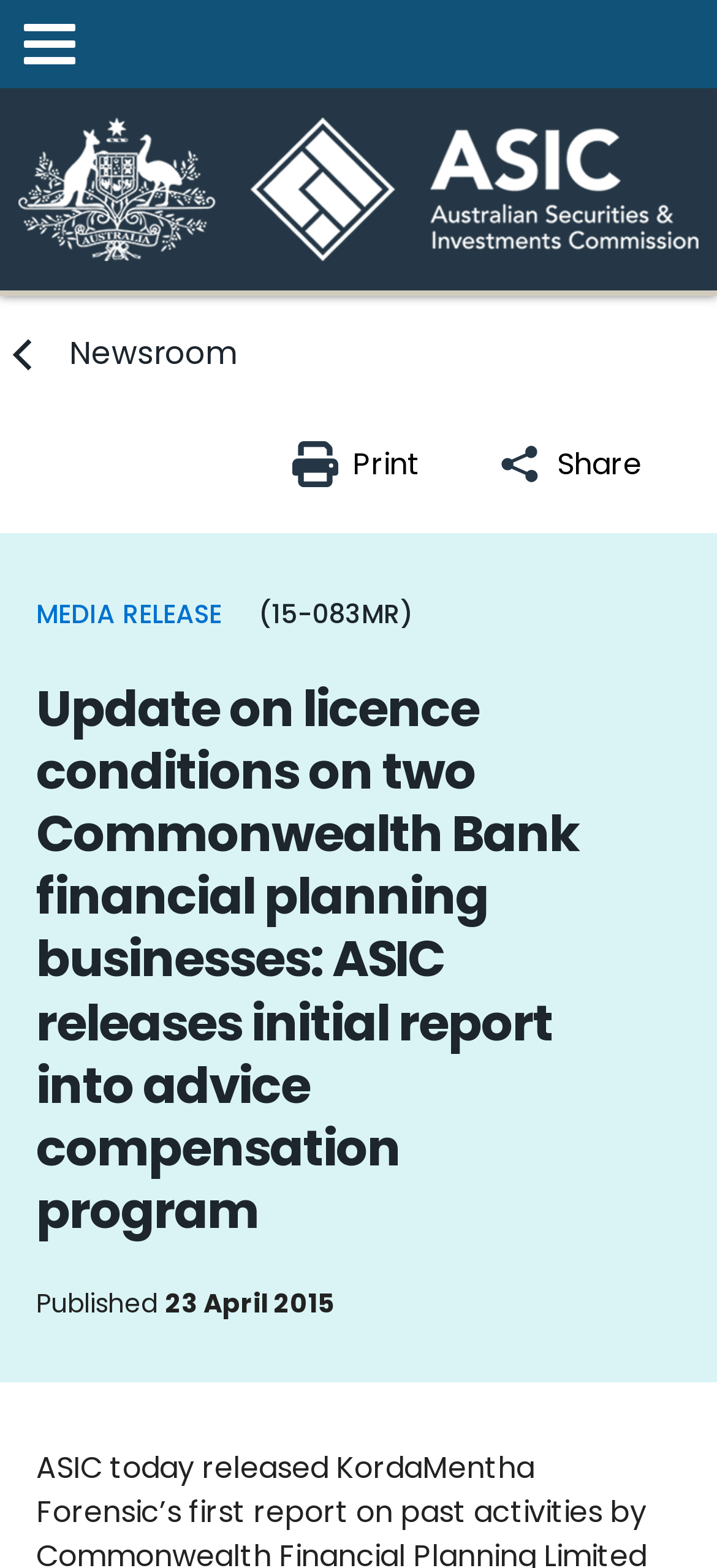Using the format (top-left x, top-left y, bottom-right x, bottom-right y), and given the element description, identify the bounding box coordinates within the screenshot: Newsroom

[0.0, 0.212, 0.373, 0.242]